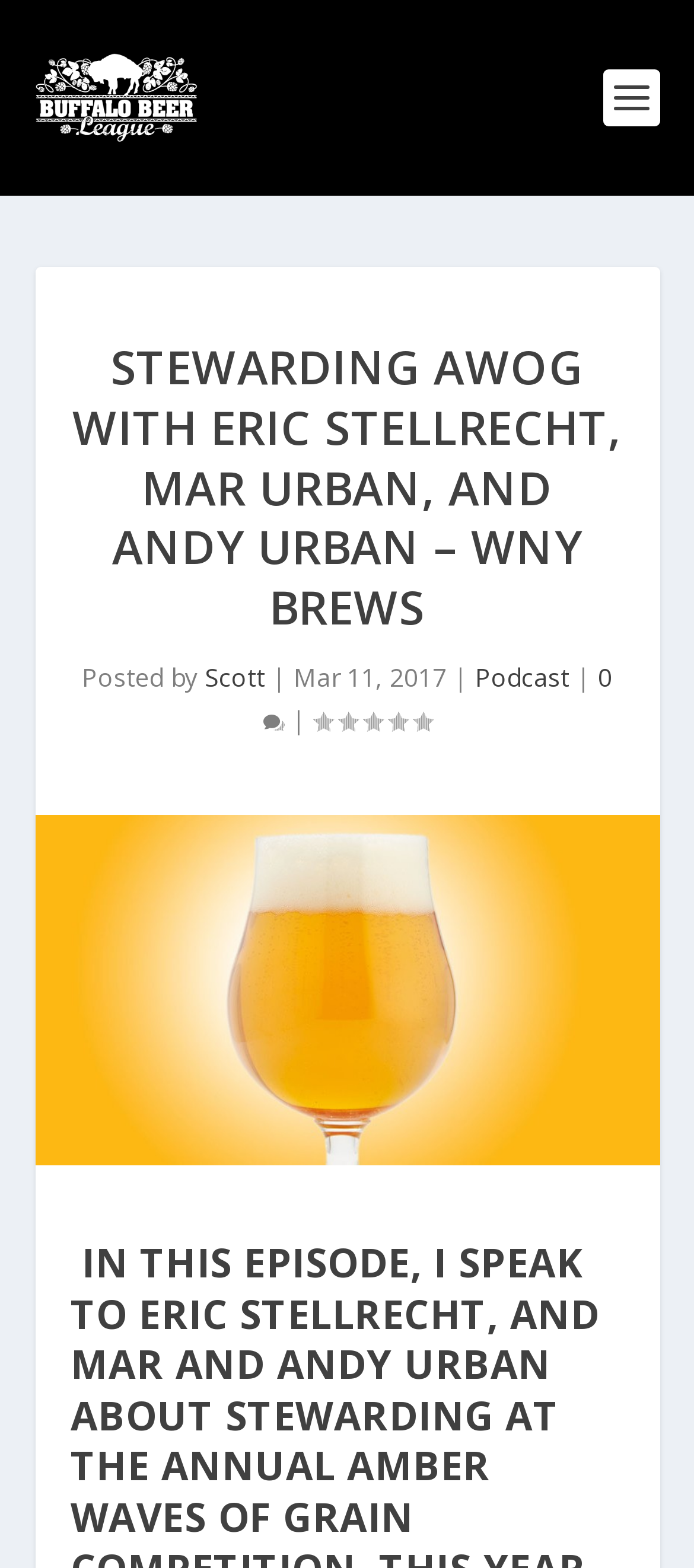How many comments does this post have?
Please give a detailed and thorough answer to the question, covering all relevant points.

I found the answer by looking at the link '0 ' which has a generic 'comment count' element, indicating that this post has 0 comments.